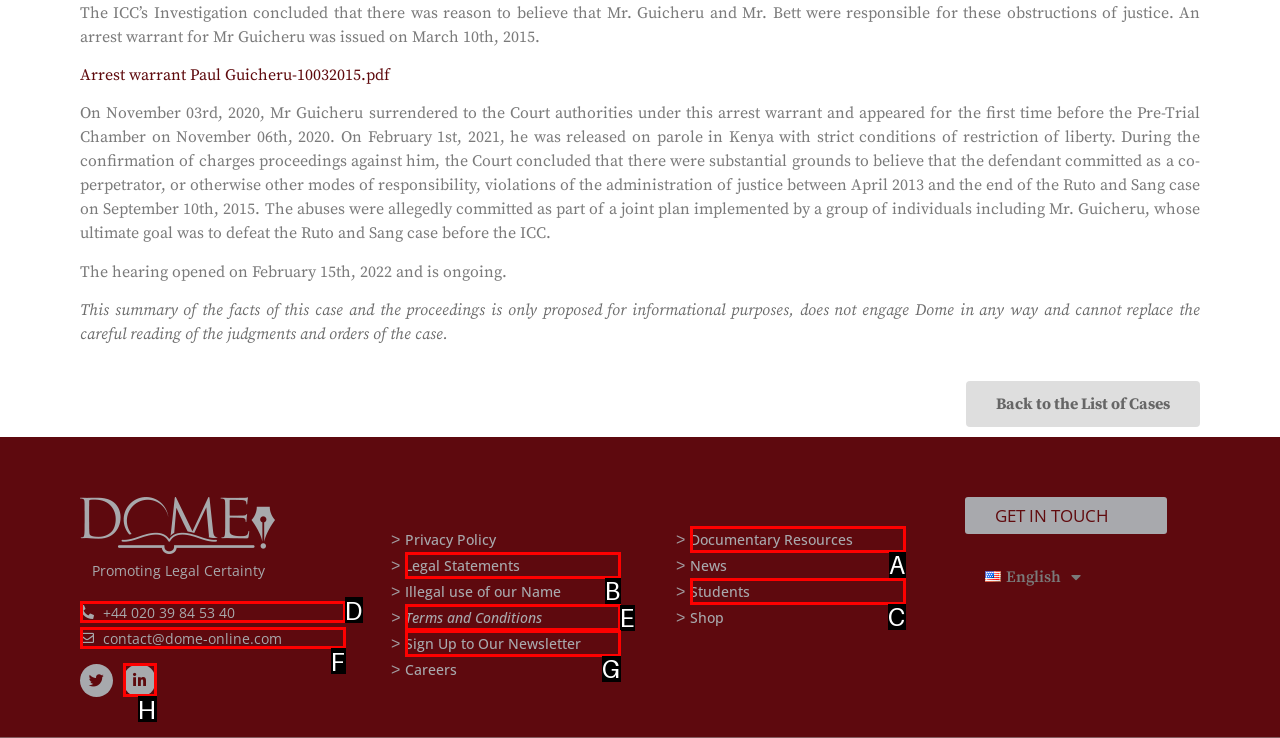Select the HTML element that corresponds to the description: Sign Up to Our Newsletter
Reply with the letter of the correct option from the given choices.

G